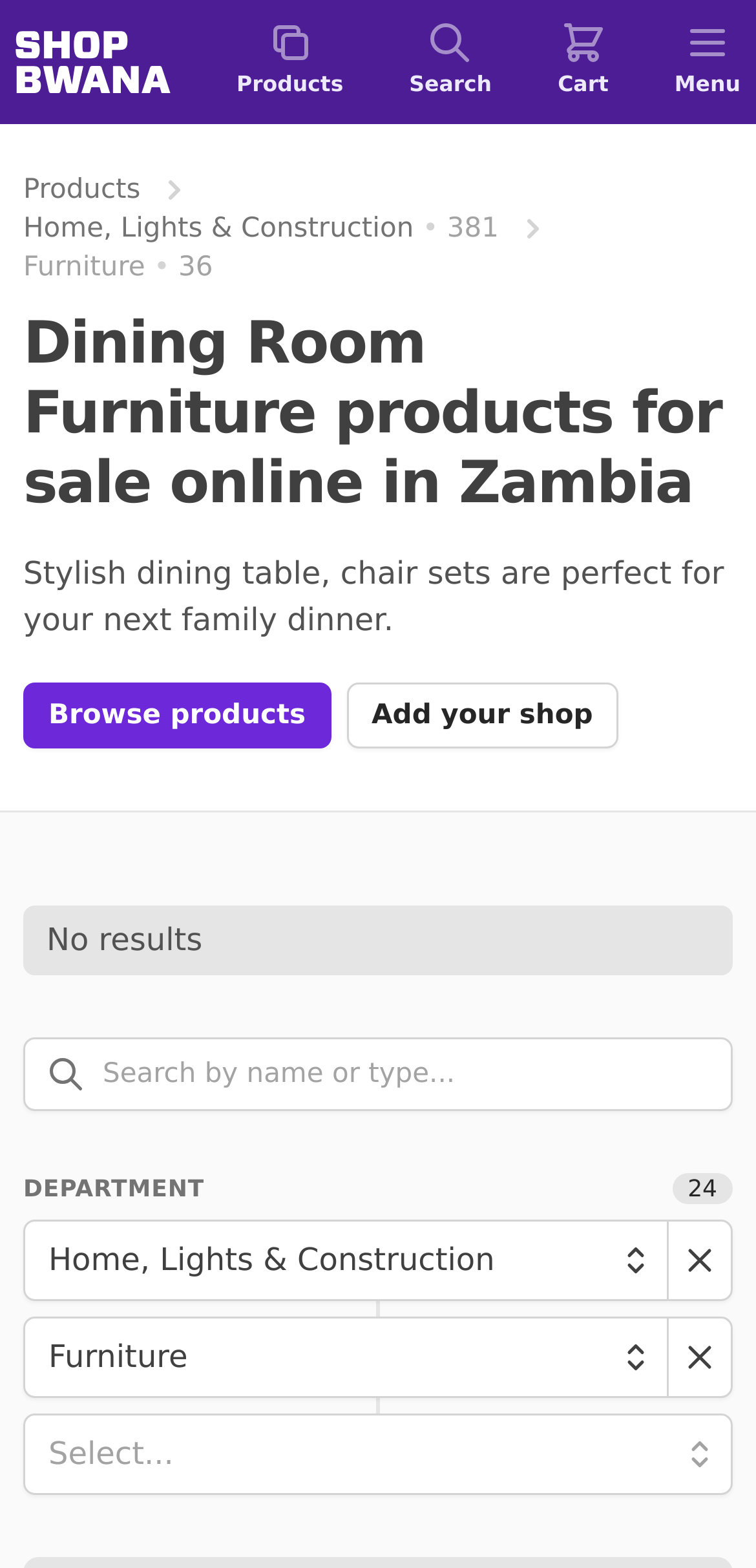What is the category of products shown on this page?
From the image, provide a succinct answer in one word or a short phrase.

Furniture